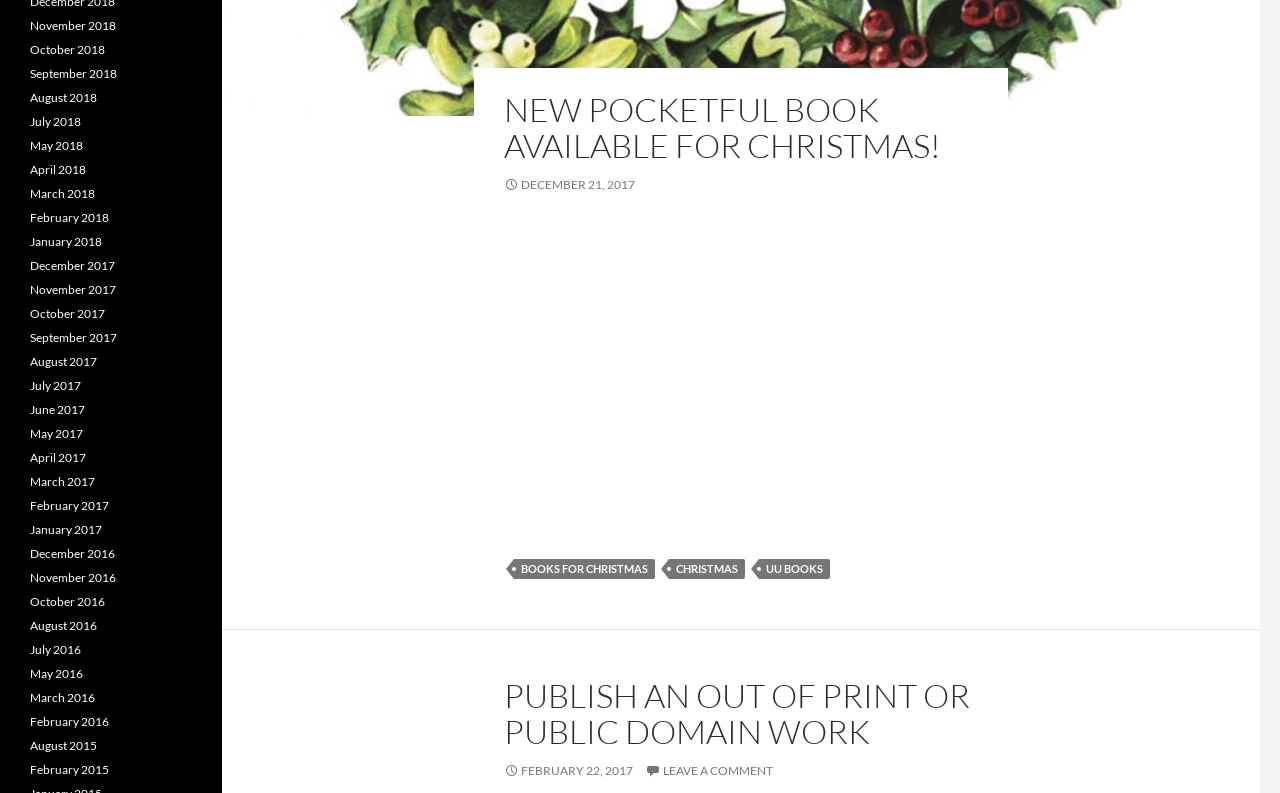Determine the bounding box coordinates of the element that should be clicked to execute the following command: "Read the 'Toward a Theology of Santa Claus' article".

[0.394, 0.284, 0.764, 0.635]